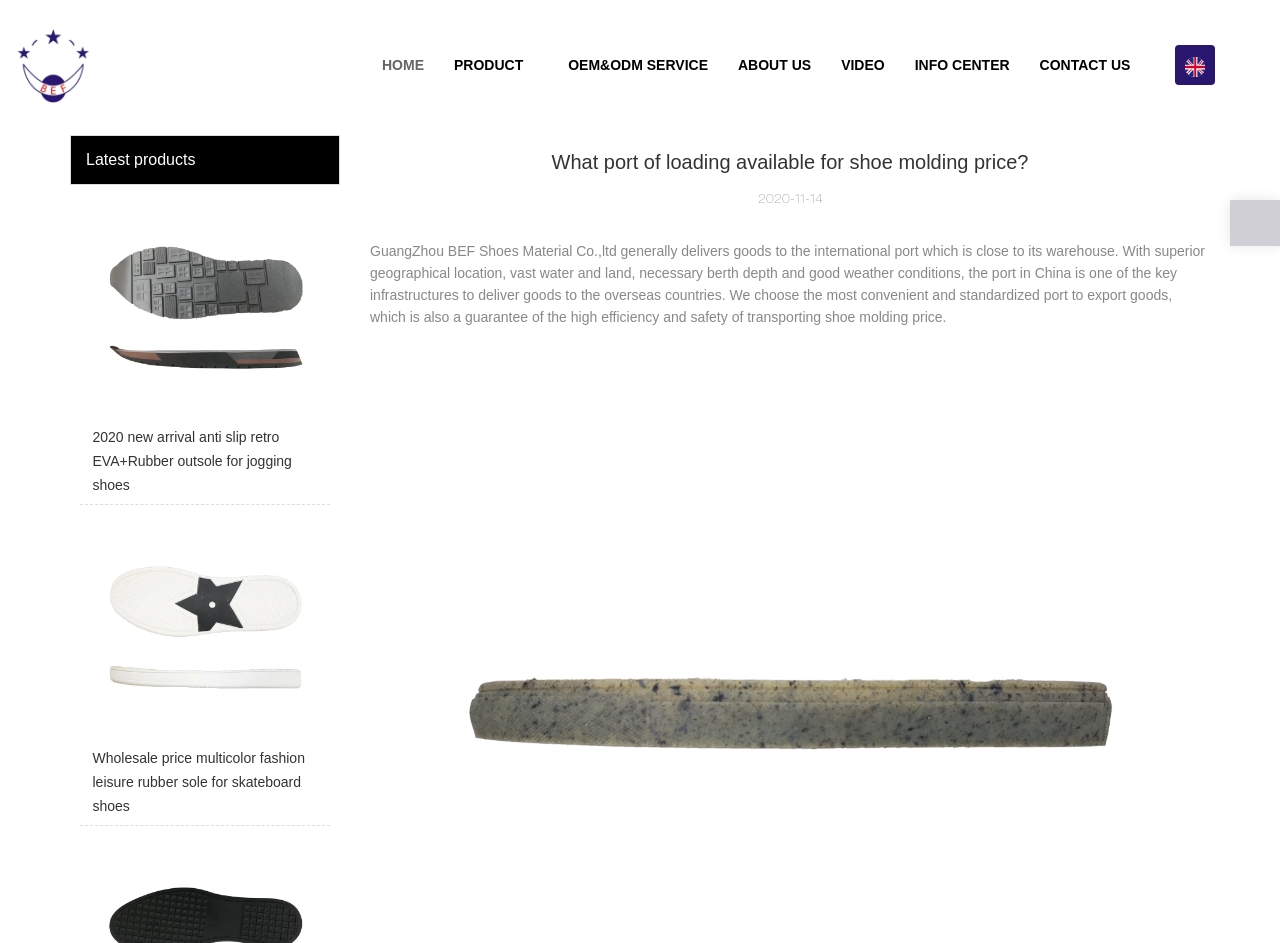Please identify the bounding box coordinates of the element on the webpage that should be clicked to follow this instruction: "View the 2020 new arrival anti slip retro EVA+Rubber outsole for jogging shoes product". The bounding box coordinates should be given as four float numbers between 0 and 1, formatted as [left, top, right, bottom].

[0.062, 0.206, 0.258, 0.535]